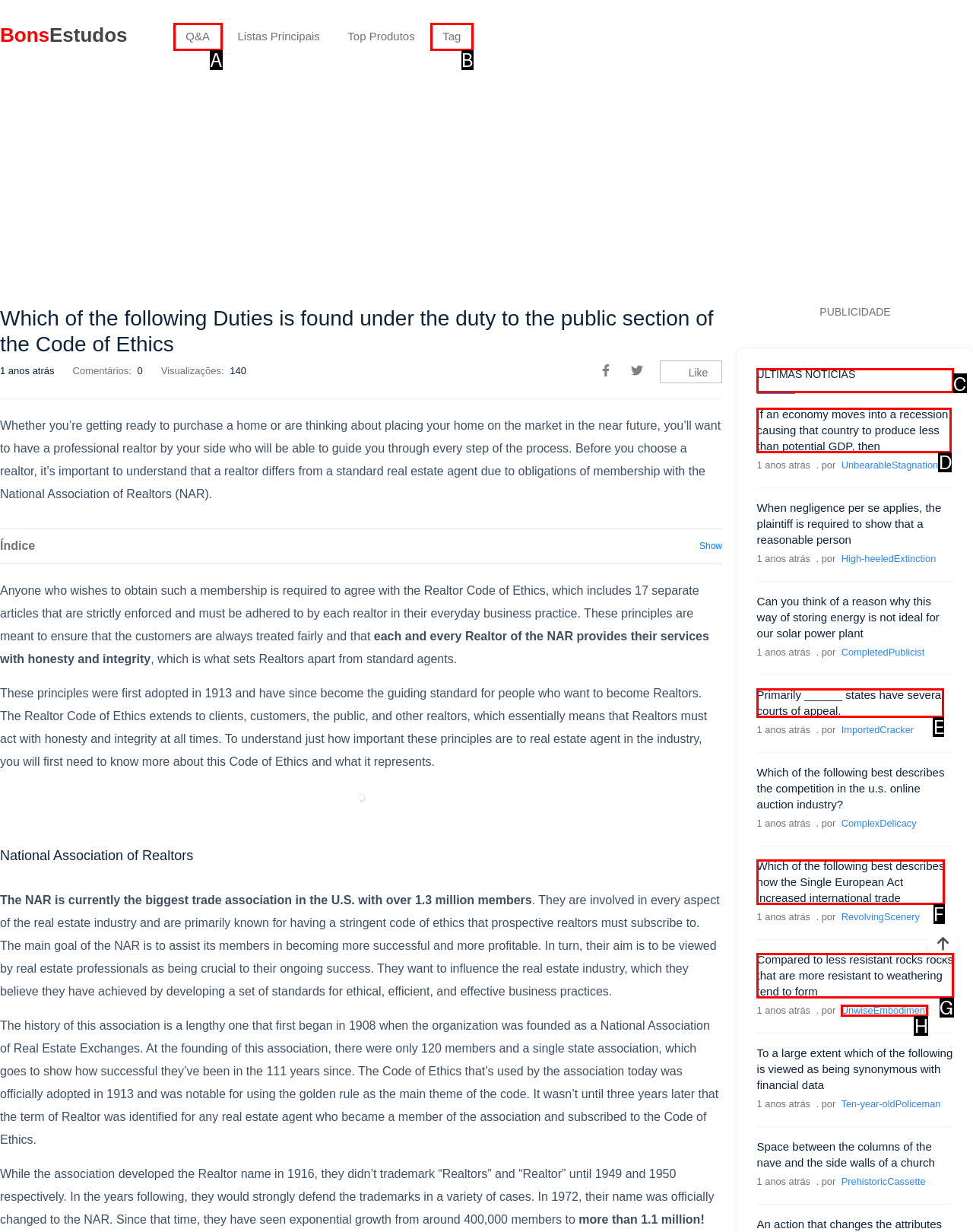What option should I click on to execute the task: Explore Refrigeration? Give the letter from the available choices.

None